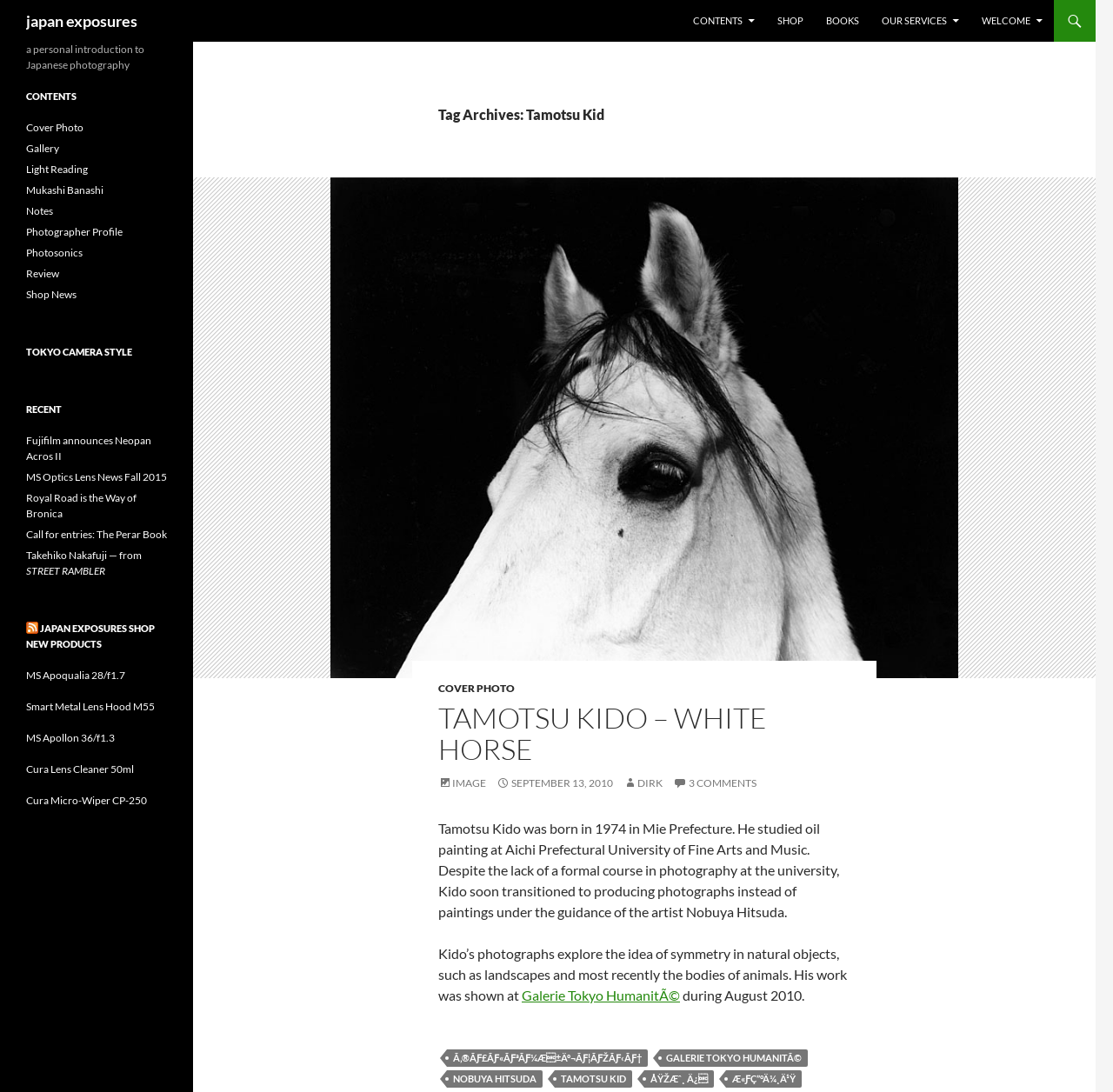Identify the bounding box coordinates of the element that should be clicked to fulfill this task: "View the 'TAMOTSU KIDO – WHITE HORSE' article". The coordinates should be provided as four float numbers between 0 and 1, i.e., [left, top, right, bottom].

[0.394, 0.643, 0.764, 0.7]